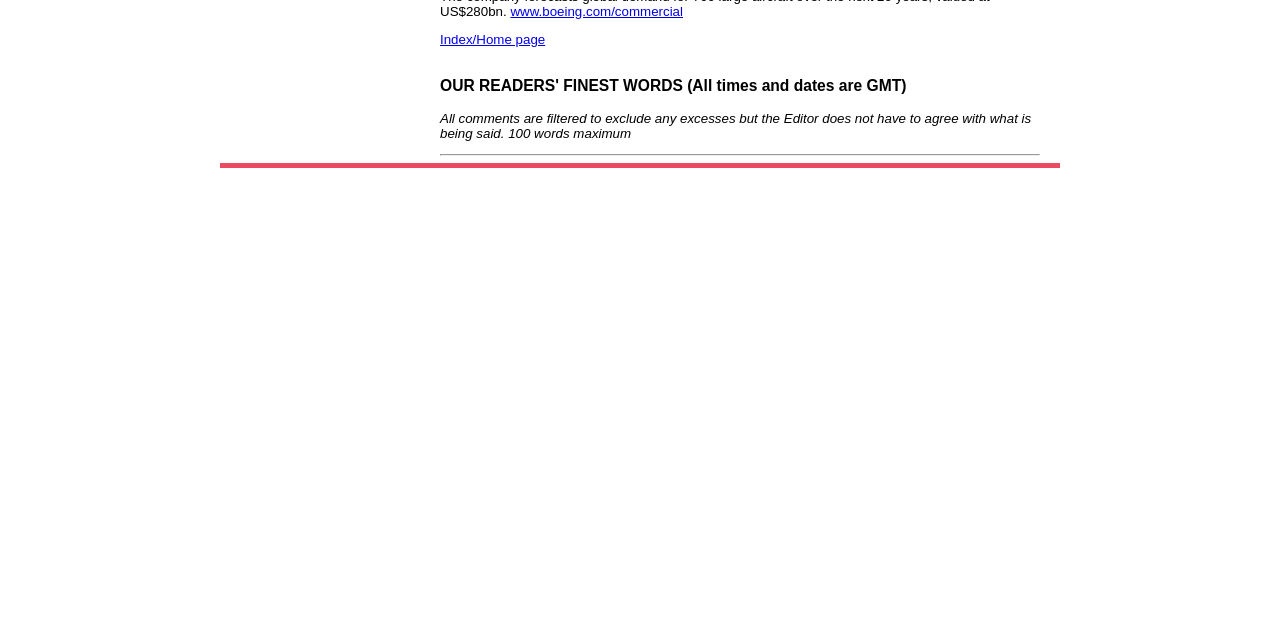Find the bounding box of the web element that fits this description: "Index/Home page".

[0.344, 0.05, 0.426, 0.073]